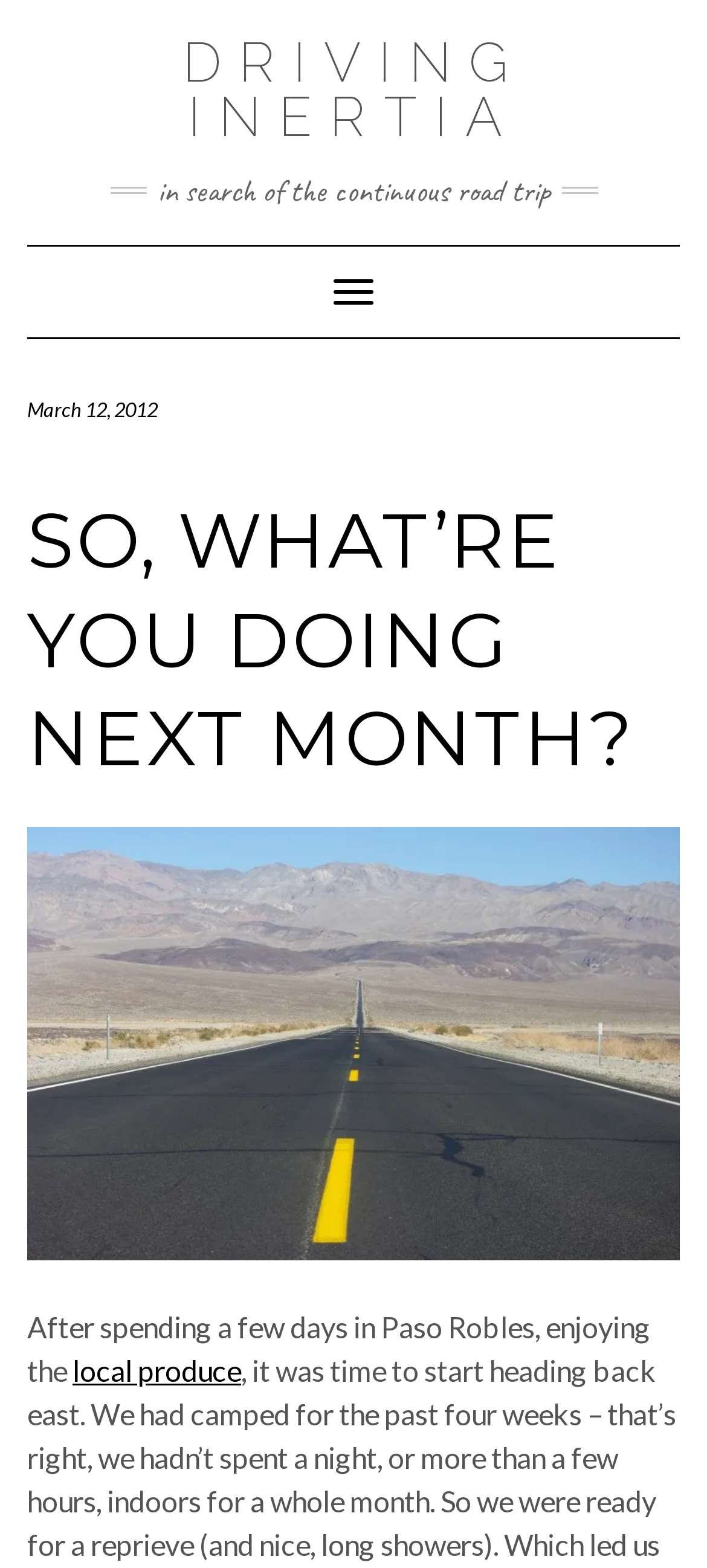Generate the text content of the main headline of the webpage.

SO, WHAT’RE YOU DOING NEXT MONTH?